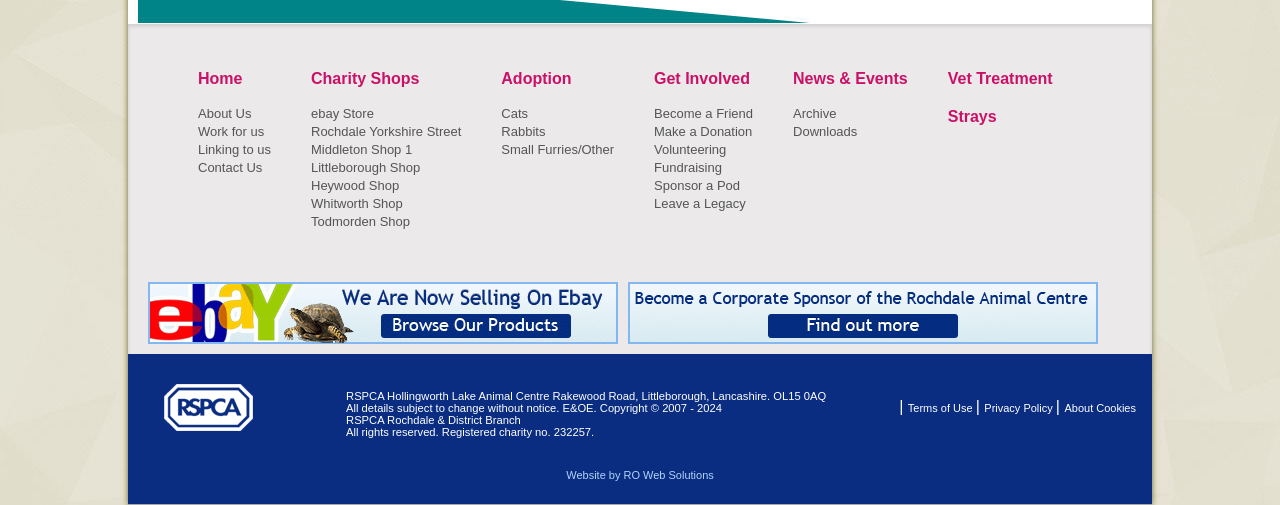Kindly determine the bounding box coordinates for the clickable area to achieve the given instruction: "Visit Charity Shops".

[0.243, 0.139, 0.328, 0.173]